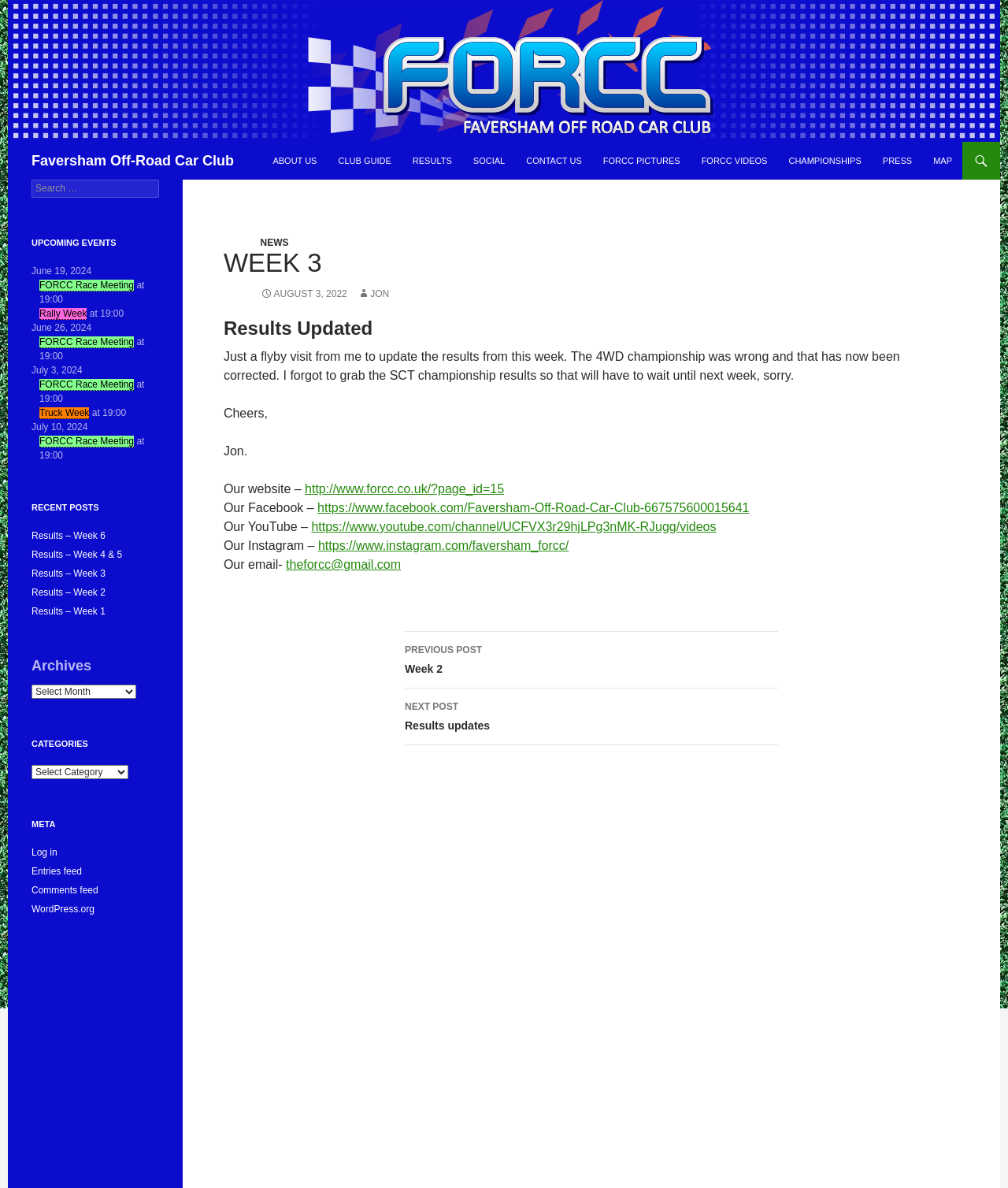Please give a succinct answer using a single word or phrase:
What is the category of the post 'Results Updated'?

NEWS